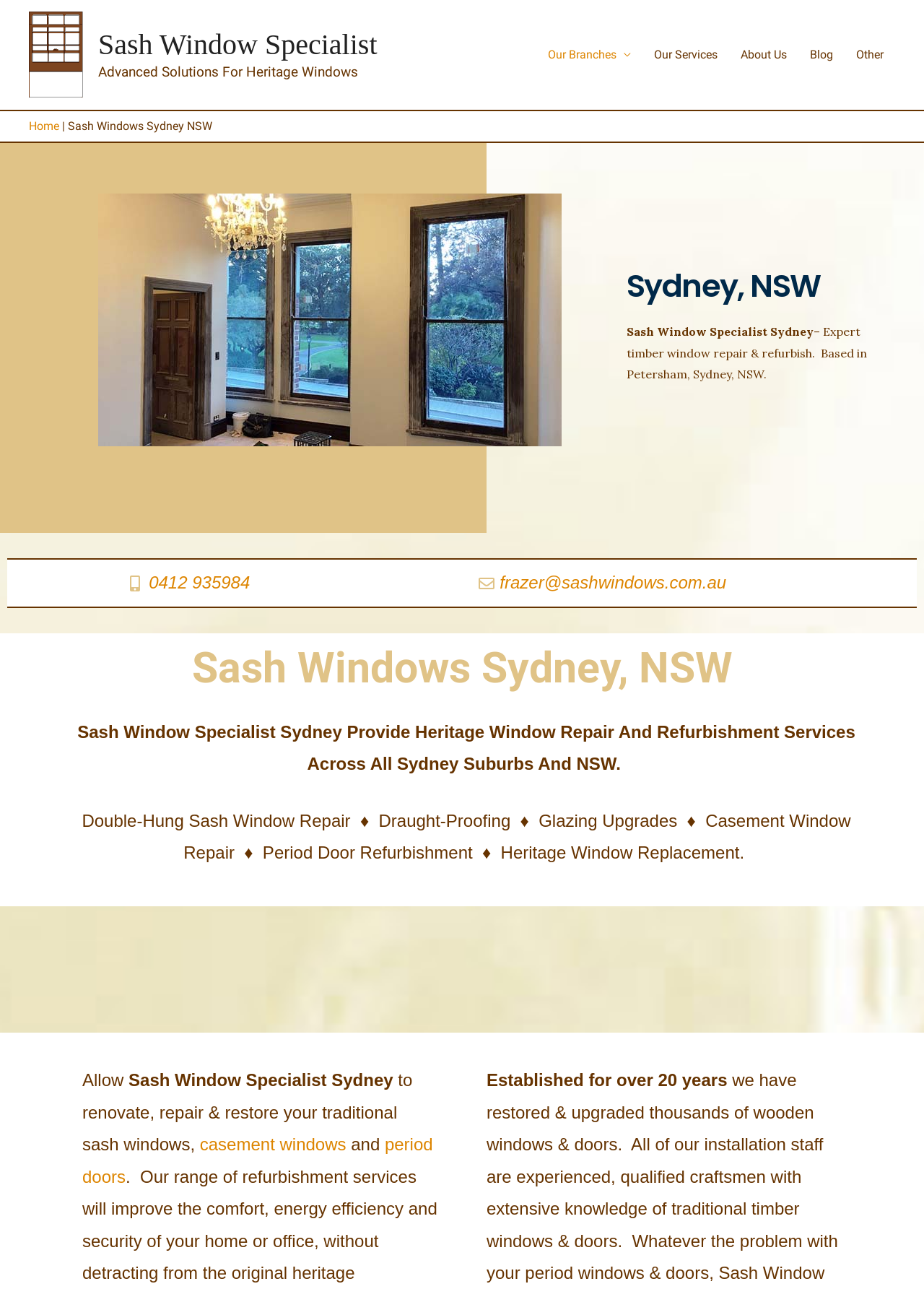Determine the bounding box coordinates for the area that should be clicked to carry out the following instruction: "Learn more about casement windows".

[0.216, 0.88, 0.375, 0.895]